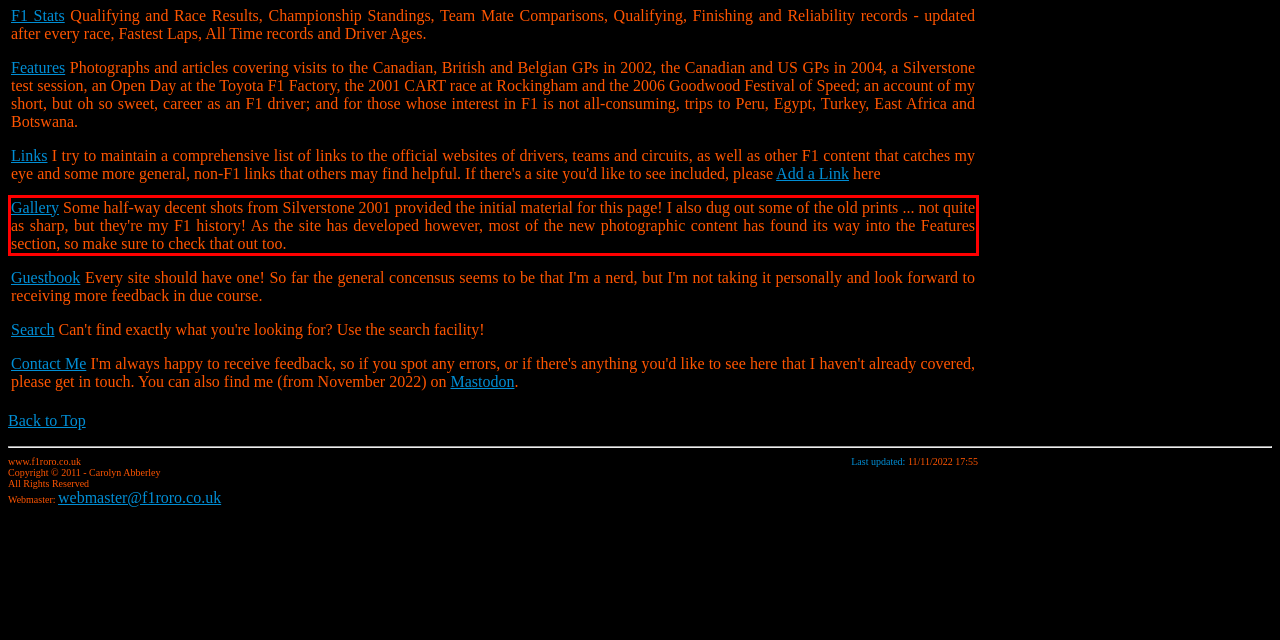Identify the text inside the red bounding box in the provided webpage screenshot and transcribe it.

Gallery Some half-way decent shots from Silverstone 2001 provided the initial material for this page! I also dug out some of the old prints ... not quite as sharp, but they're my F1 history! As the site has developed however, most of the new photographic content has found its way into the Features section, so make sure to check that out too.